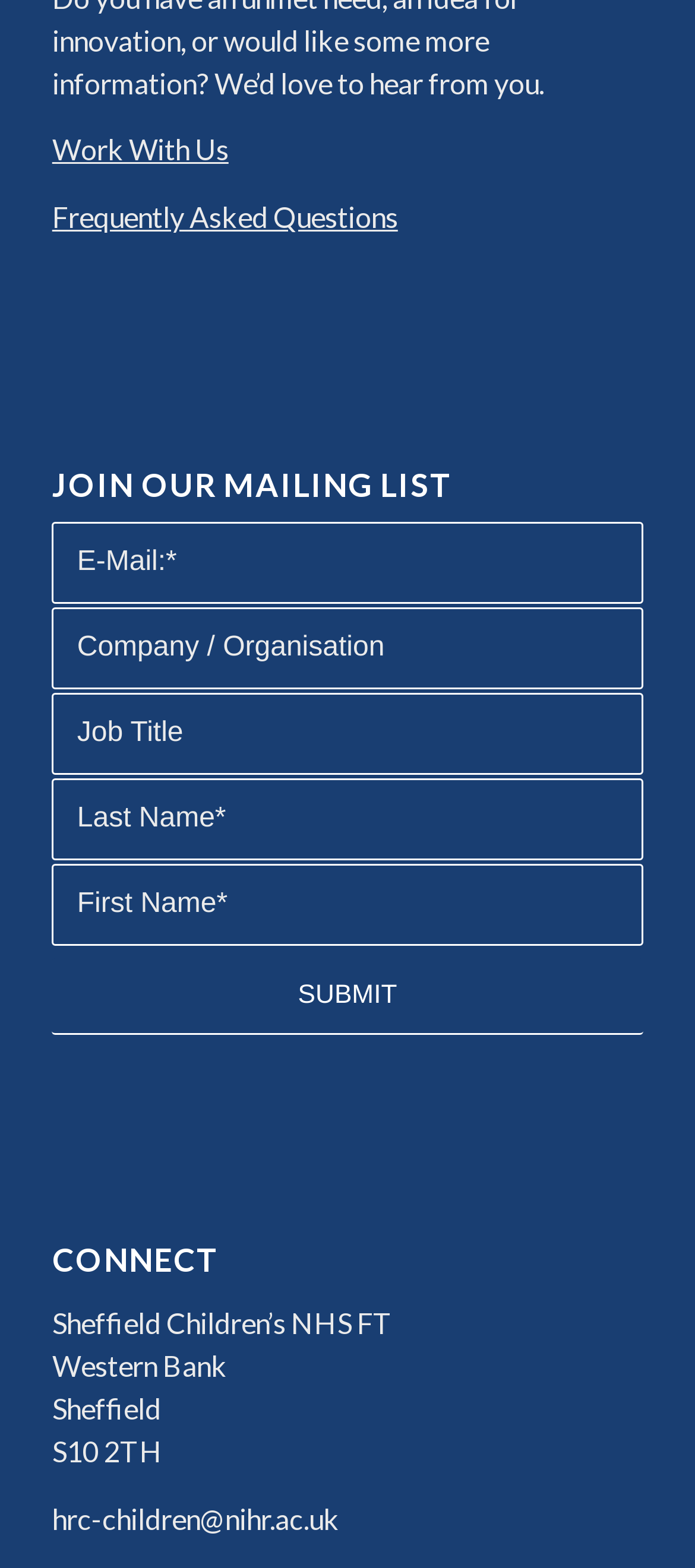Provide the bounding box coordinates in the format (top-left x, top-left y, bottom-right x, bottom-right y). All values are floating point numbers between 0 and 1. Determine the bounding box coordinate of the UI element described as: parent_node: E-Mail: * name="avia_0_1" placeholder="E-Mail:*"

[0.075, 0.332, 0.925, 0.385]